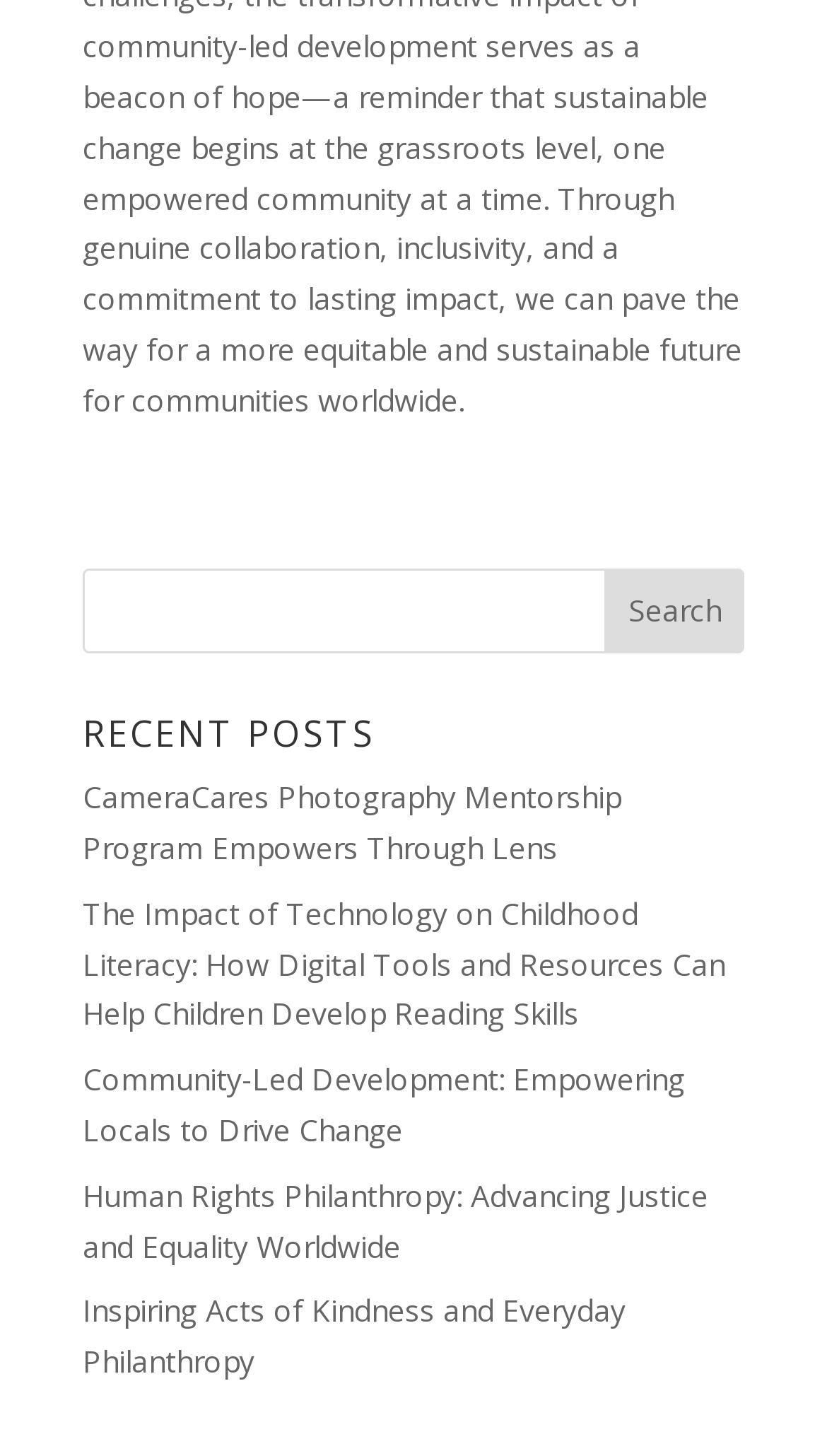Is the website focused on a specific theme? Based on the image, give a response in one word or a short phrase.

Philanthropy and social impact